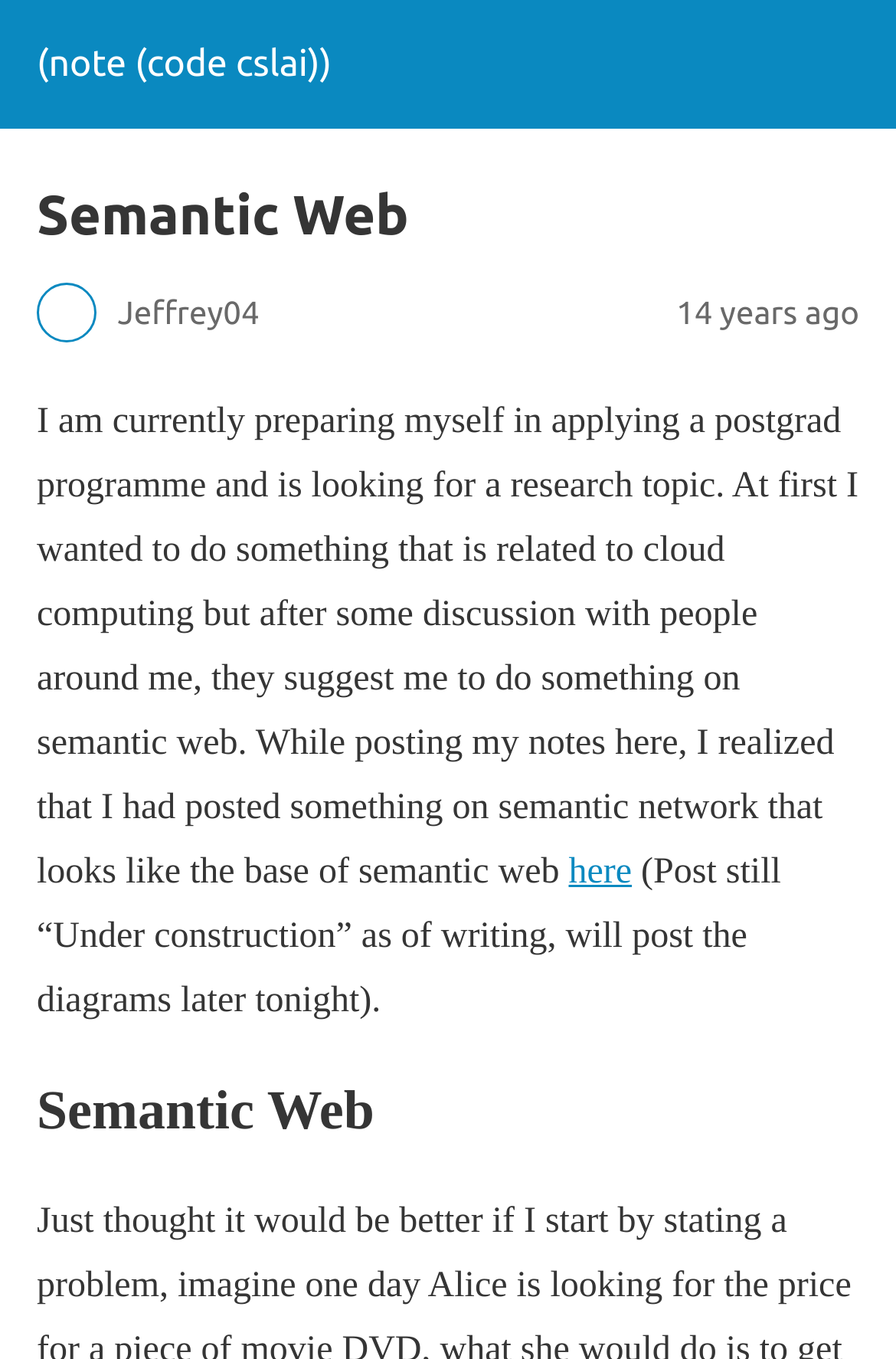Examine the image and give a thorough answer to the following question:
How long ago did Jeffrey04 post something?

The timestamp next to Jeffrey04's name indicates that they posted something 14 years ago.